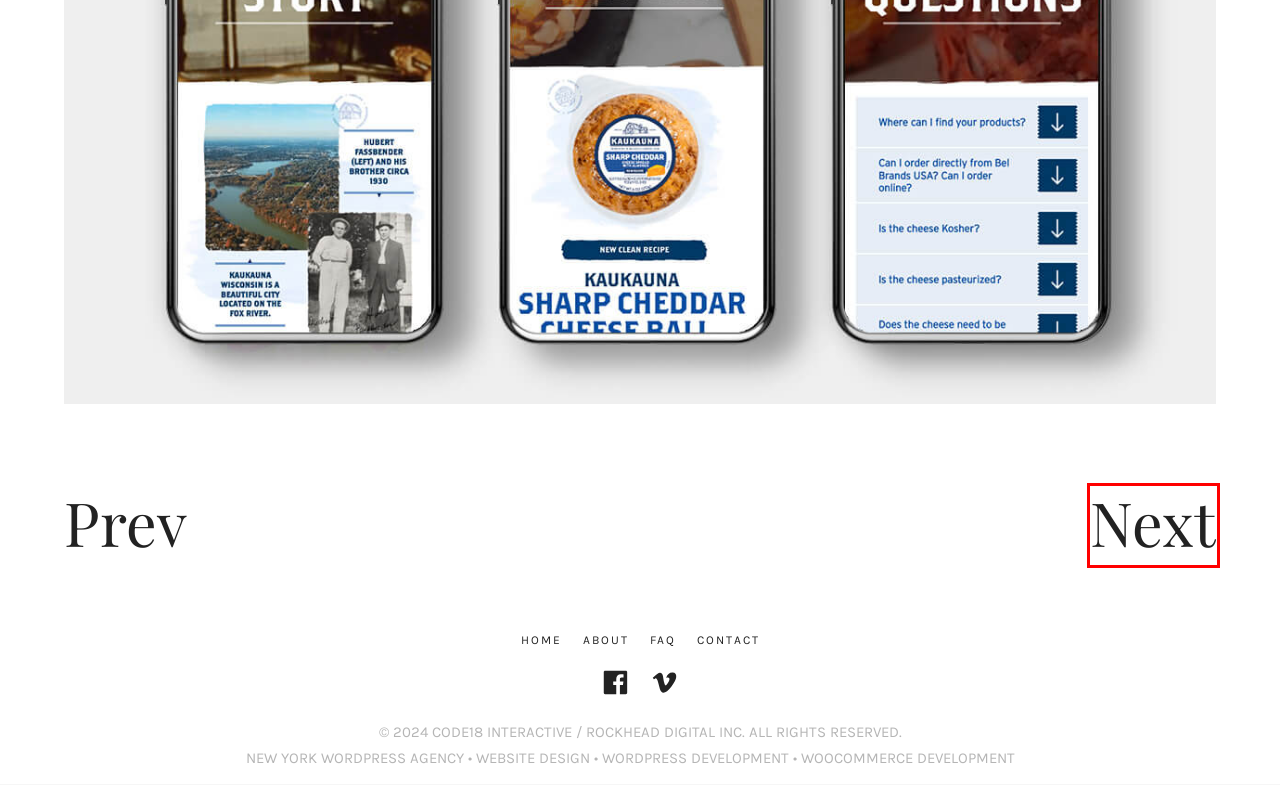You have received a screenshot of a webpage with a red bounding box indicating a UI element. Please determine the most fitting webpage description that matches the new webpage after clicking on the indicated element. The choices are:
A. Web Design Case Study: Wordpress - UCAN - Code18 Interactive
B. 3D Product Renderings - Code18 Interactive
C. Magento 2 E-Commerce Website Design Case Study - C.O. Bigelow
D. Meet The Code18 Team - Custom WordPress Design & Development
E. Kaukauna Spreadable Cheese - A Wisconsin Tradition Since 1918
F. CPG - Code18 Interactive
G. FAQ - Code18 Interactive - WordPress Specialists in NYC
H. WordPress Web Design Portfolio - Code18 Interactive NYC

C